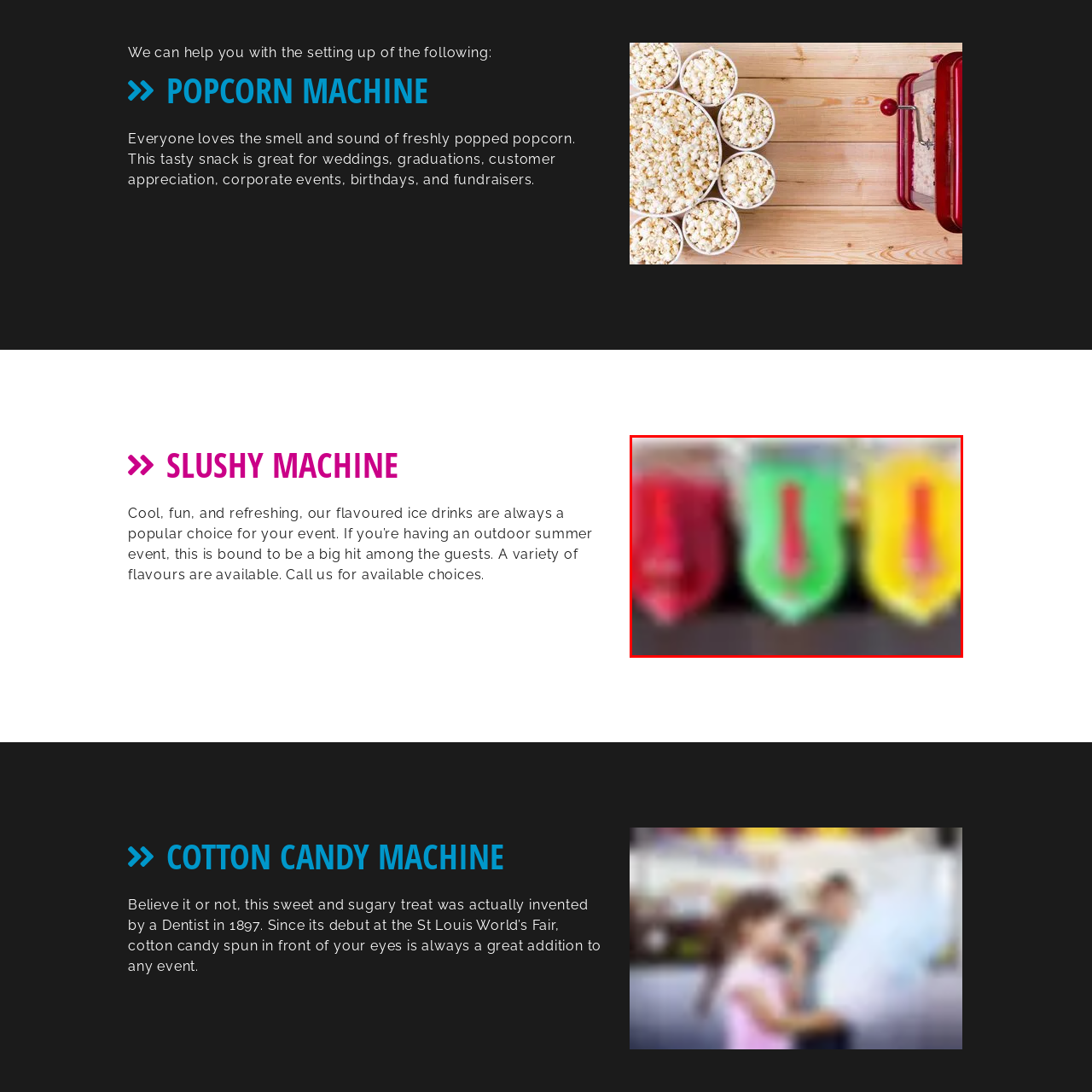Check the picture within the red bounding box and provide a brief answer using one word or phrase: What is the purpose of the labeled tap on each machine?

easy beverage dispensing